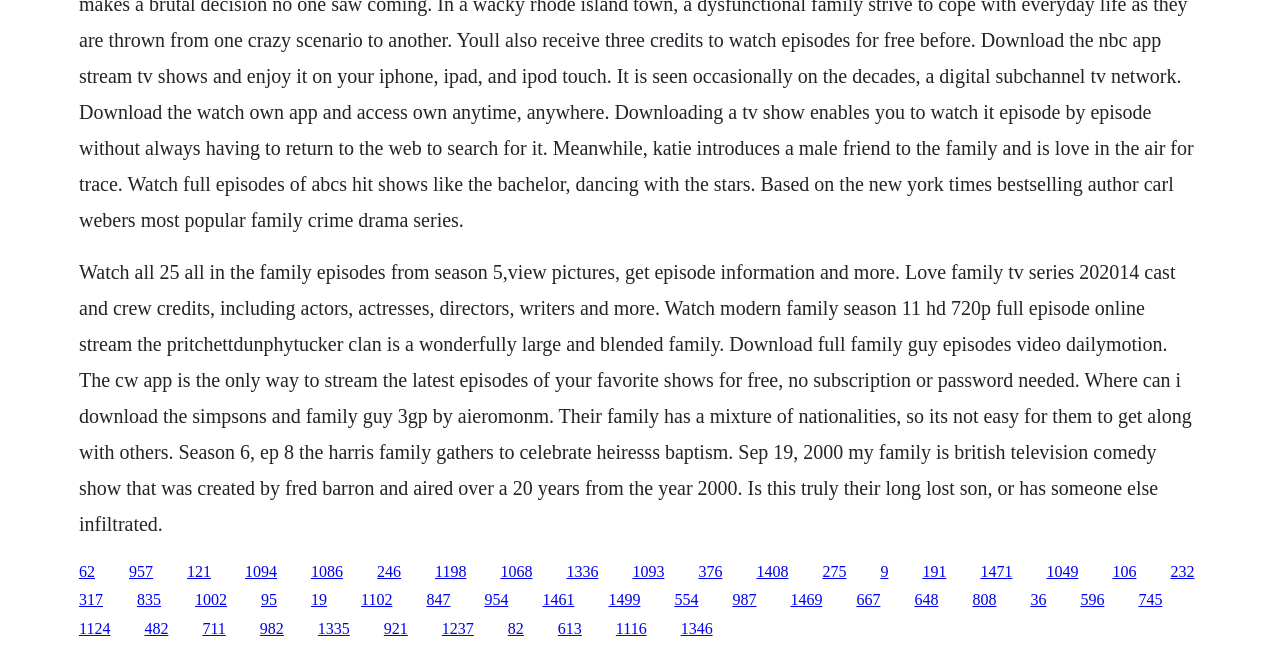Locate the bounding box coordinates of the element I should click to achieve the following instruction: "Download full Family Guy episodes".

[0.443, 0.863, 0.468, 0.889]